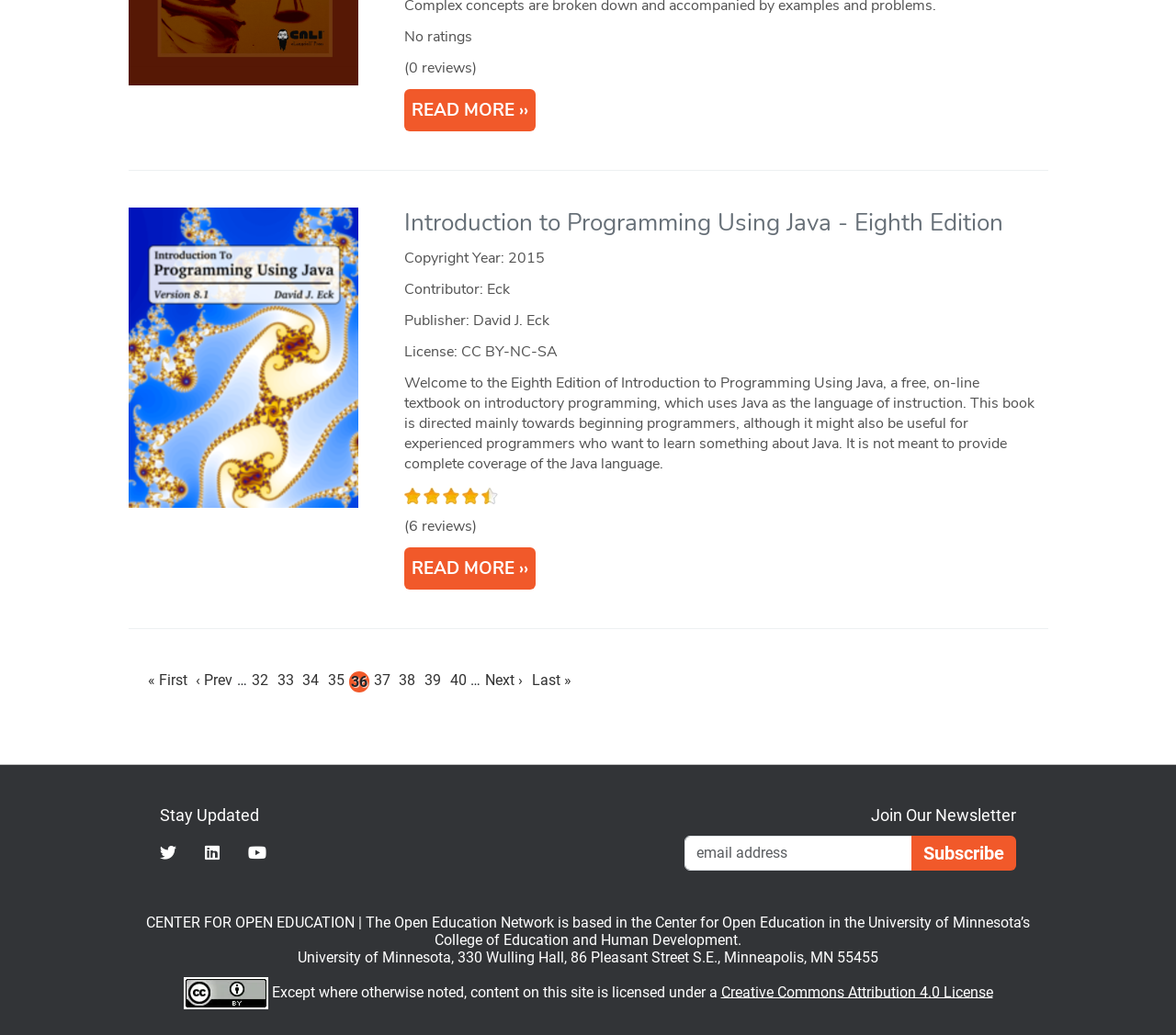What is the title of the book?
Please interpret the details in the image and answer the question thoroughly.

The title of the book can be found in the heading element with the text 'Introduction to Programming Using Java - Eighth Edition'. This element is a child of the article element and has a bounding box with coordinates [0.344, 0.202, 0.882, 0.229].